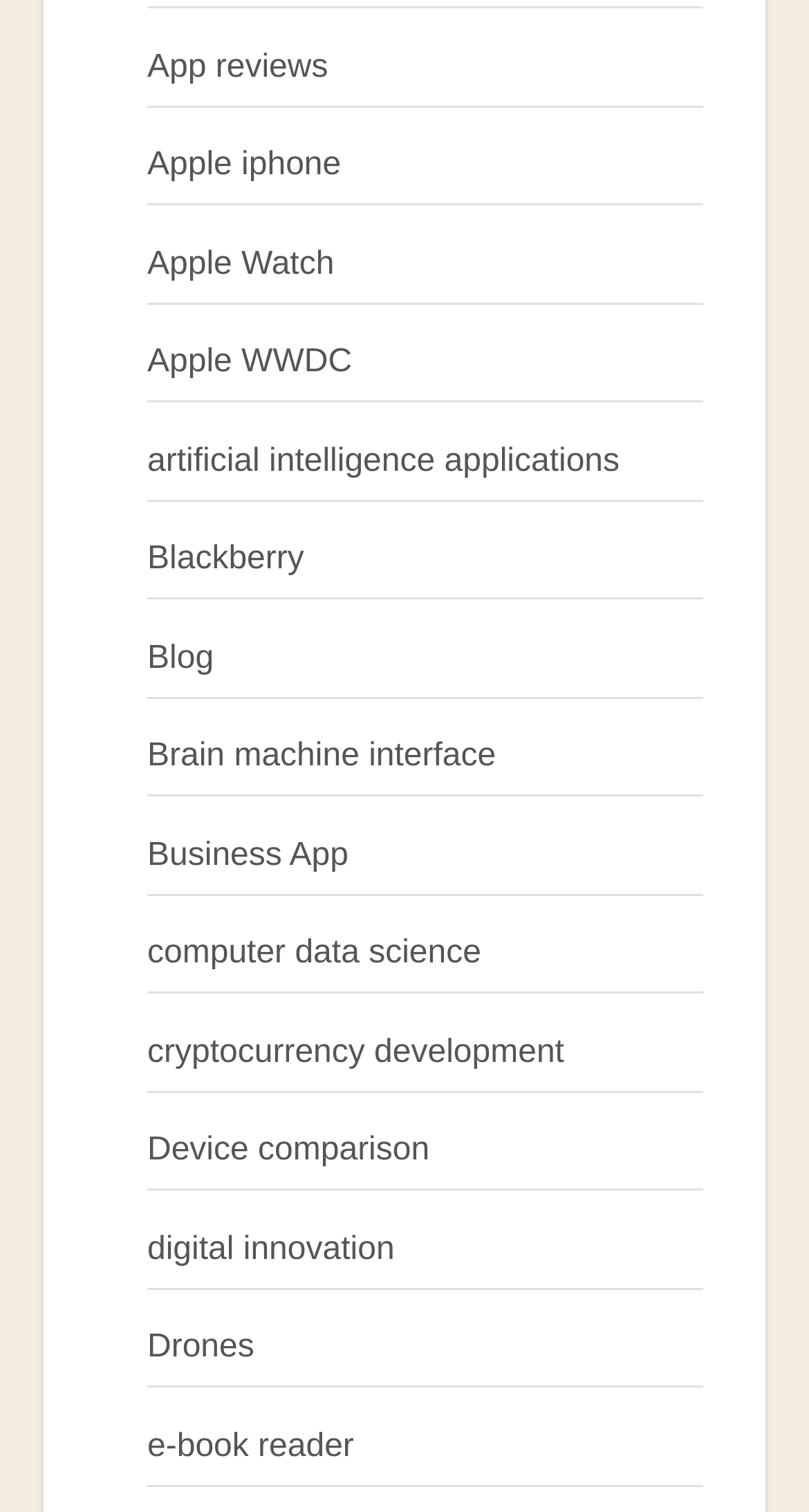Please specify the bounding box coordinates of the region to click in order to perform the following instruction: "Read about artificial intelligence applications".

[0.182, 0.293, 0.766, 0.317]